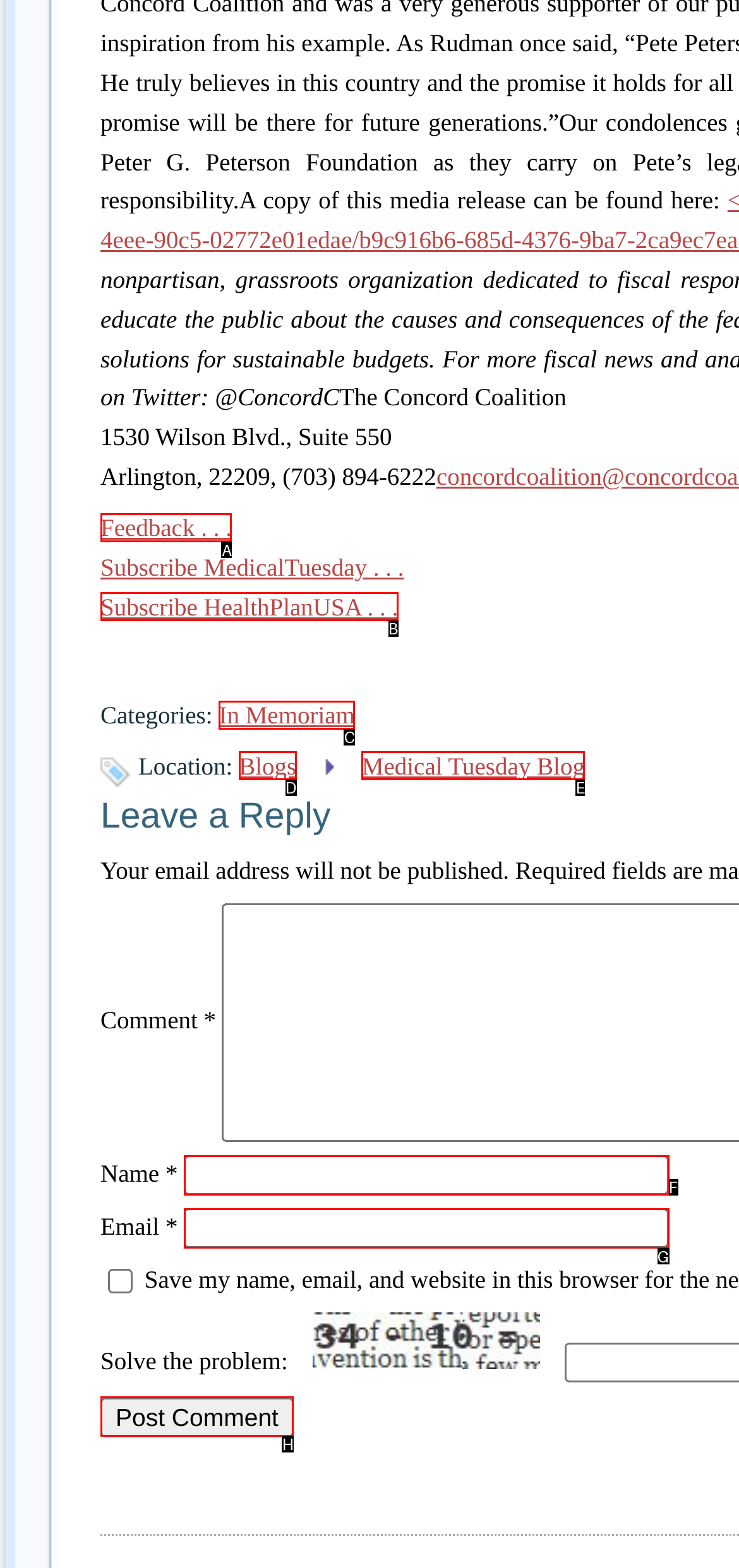Determine which UI element matches this description: In Memoriam
Reply with the appropriate option's letter.

C